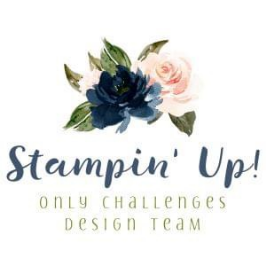Create an extensive and detailed description of the image.

The image features a beautifully designed logo for the "Stampin' Up! Only Challenges Design Team." At the center, there are elegant floral elements with a combination of blue and pale pink flowers, which lend a soft yet vibrant touch. The text "Stampin' Up!" is prominently showcased in a playful font, followed by the words "ONLY CHALLENGES" and "DESIGN TEAM" in a more understated style below. This logo encapsulates the creative and artistic spirit of the design team, which focuses on challenges related to card making and paper crafting within the Stampin' Up! community. The overall aesthetic is fresh and inviting, appealing to crafters and enthusiasts alike.